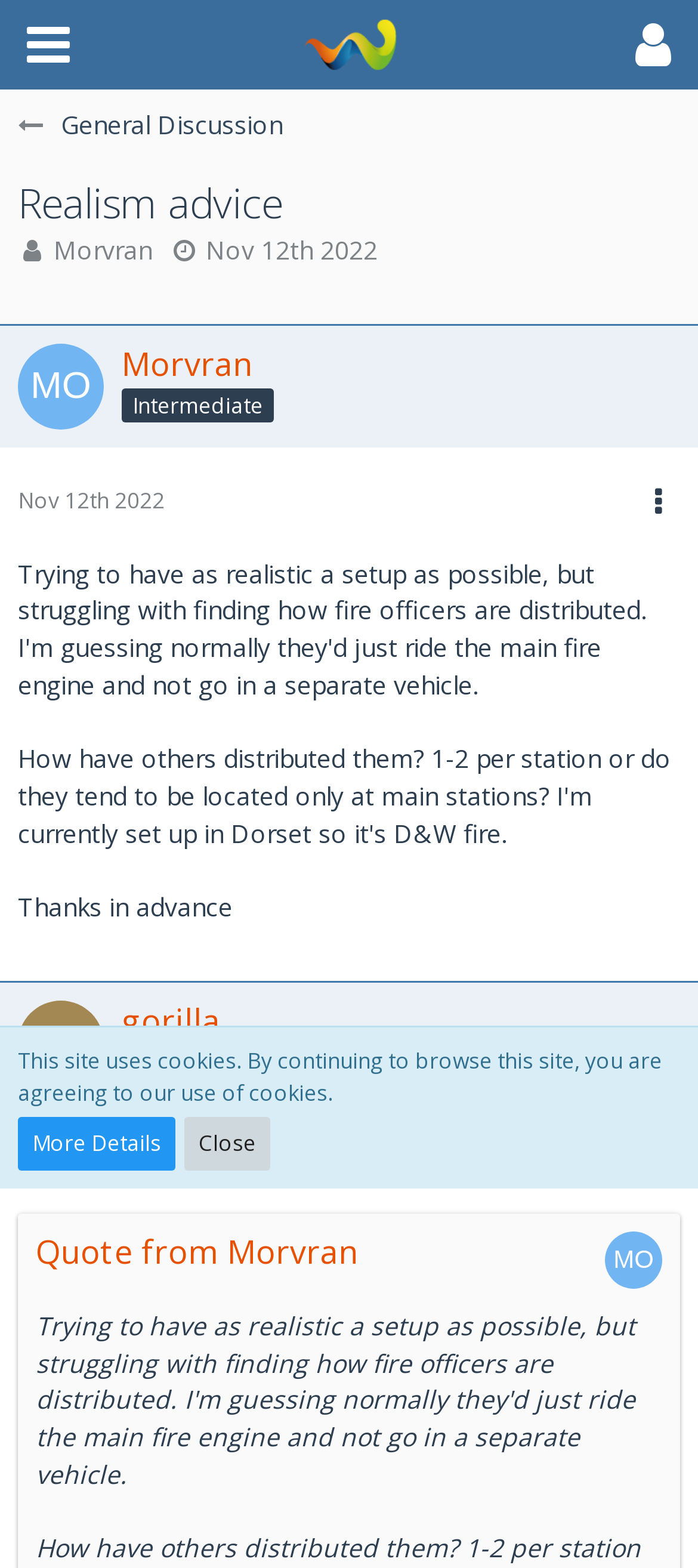What is the category of this discussion? Analyze the screenshot and reply with just one word or a short phrase.

General Discussion